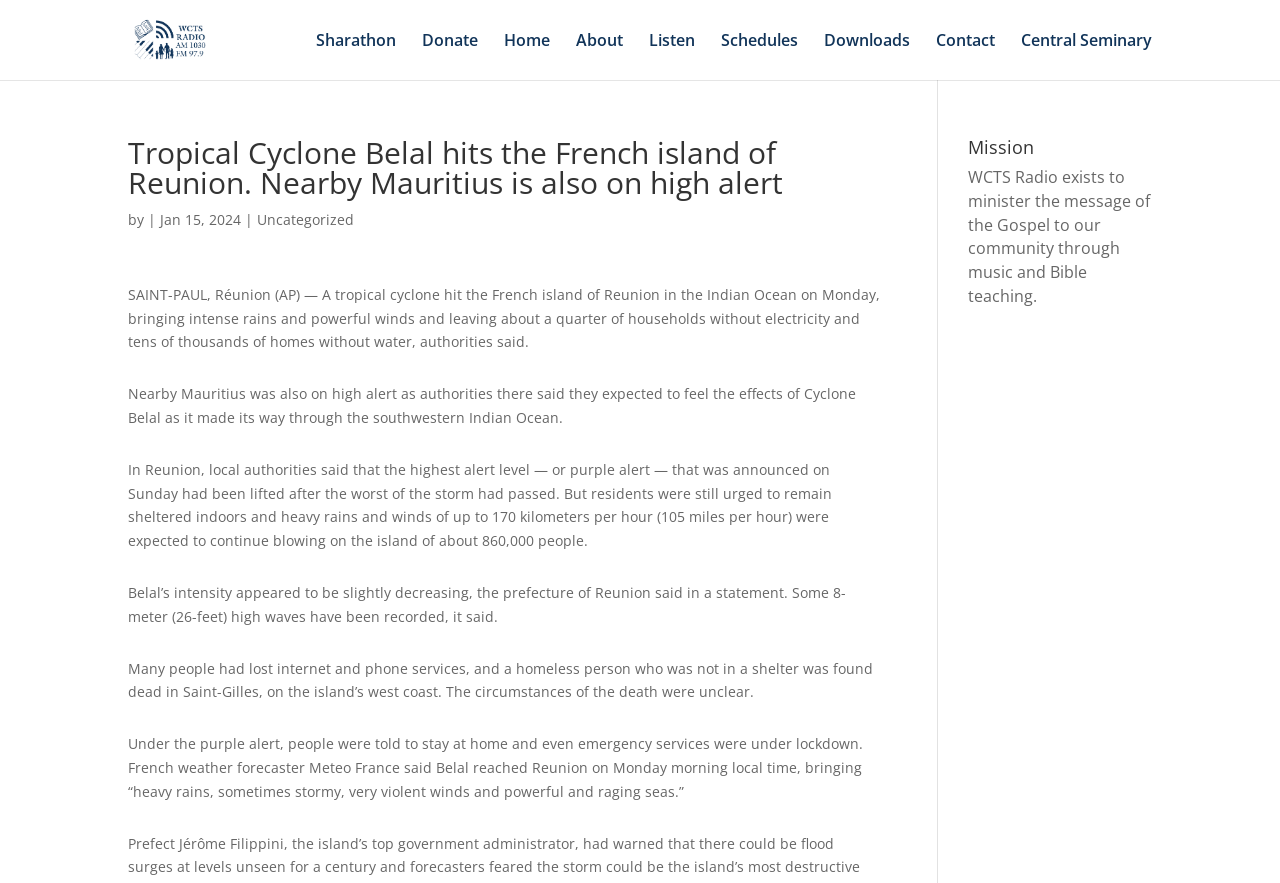What is the category of the article?
Offer a detailed and full explanation in response to the question.

The answer can be found in the article metadata, where it is mentioned that the article is categorized as 'Uncategorized'.